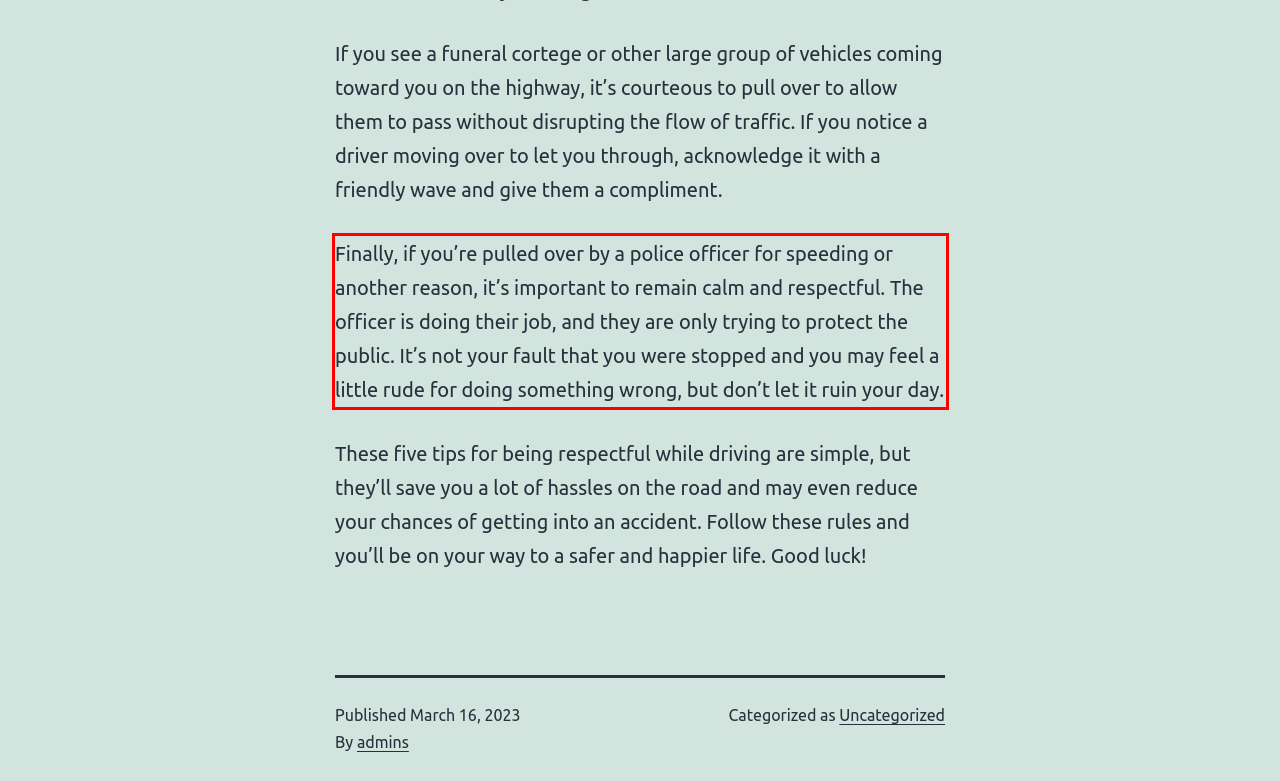You are given a screenshot with a red rectangle. Identify and extract the text within this red bounding box using OCR.

Finally, if you’re pulled over by a police officer for speeding or another reason, it’s important to remain calm and respectful. The officer is doing their job, and they are only trying to protect the public. It’s not your fault that you were stopped and you may feel a little rude for doing something wrong, but don’t let it ruin your day.